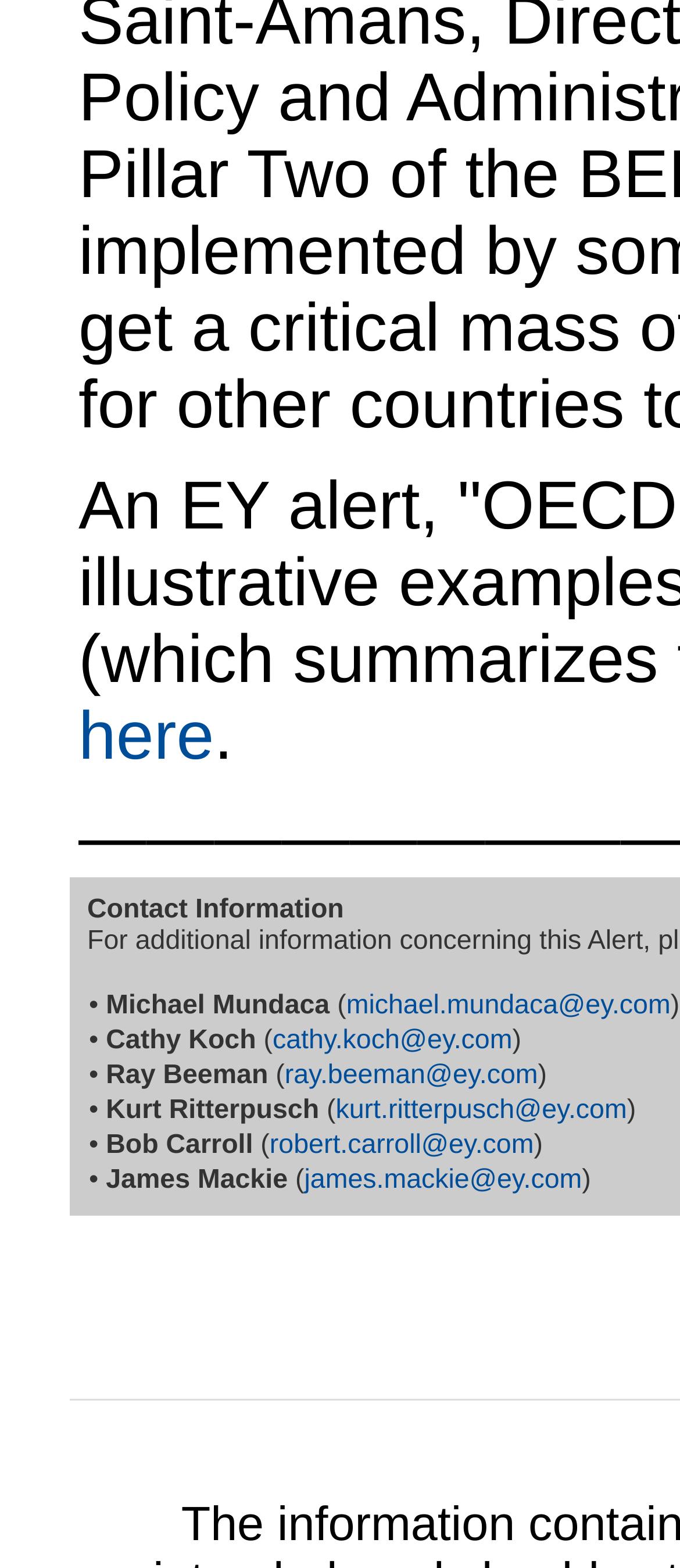Using the provided element description: "james.mackie@ey.com", identify the bounding box coordinates. The coordinates should be four floats between 0 and 1 in the order [left, top, right, bottom].

[0.447, 0.743, 0.856, 0.761]